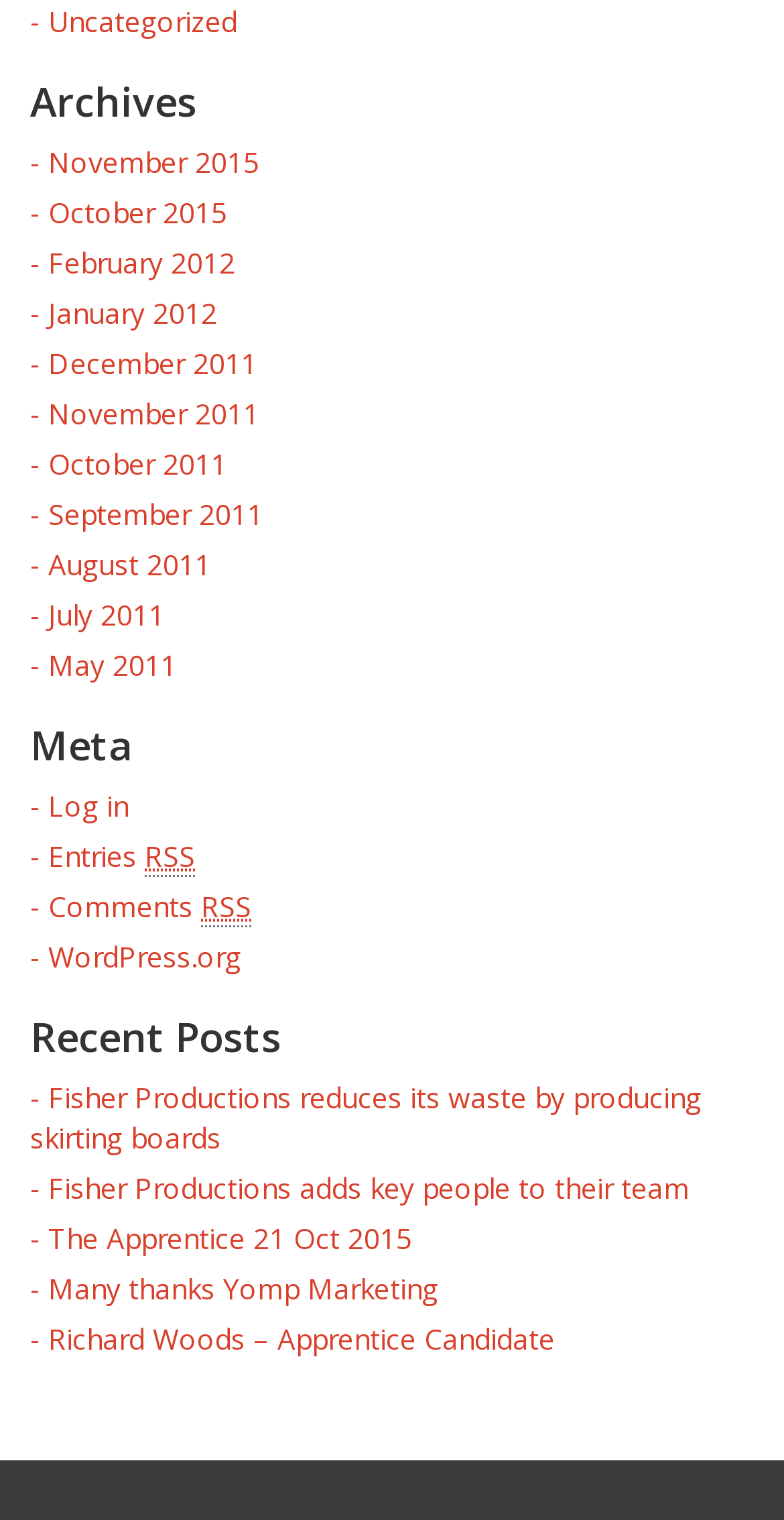Find the bounding box coordinates corresponding to the UI element with the description: "Uncategorized". The coordinates should be formatted as [left, top, right, bottom], with values as floats between 0 and 1.

[0.038, 0.001, 0.303, 0.026]